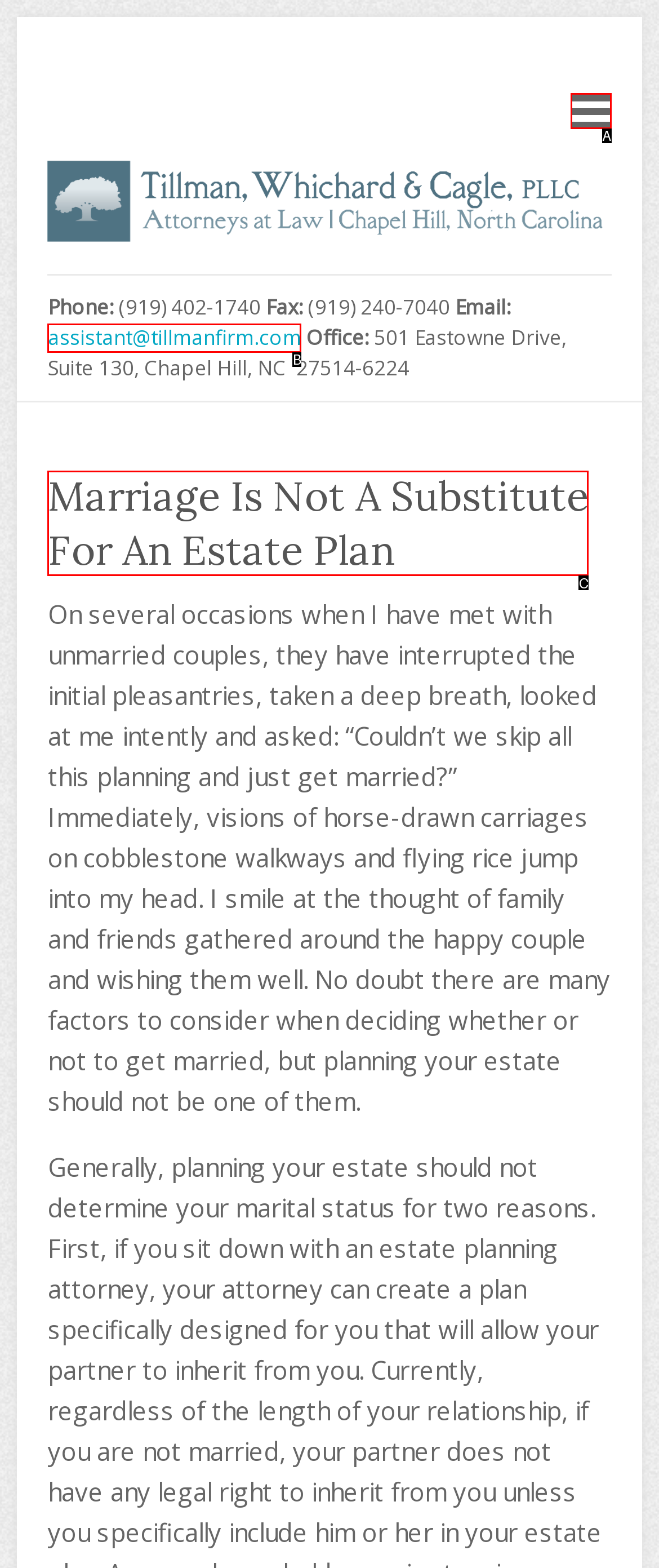Which HTML element matches the description: assistant@tillmanfirm.com the best? Answer directly with the letter of the chosen option.

B